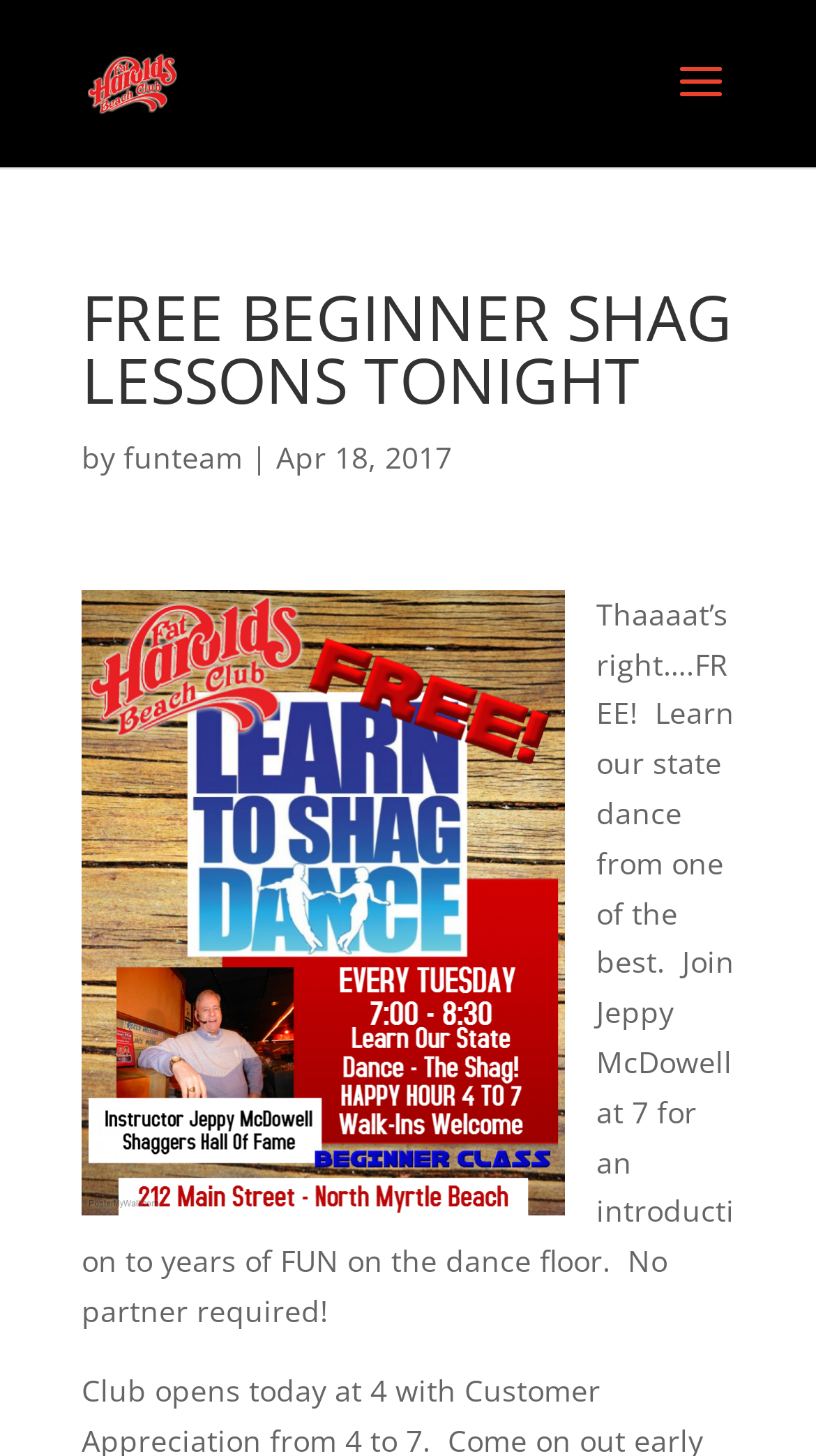Please examine the image and answer the question with a detailed explanation:
What time do the lessons start?

The question is asking about the start time of the lessons. By looking at the webpage, we can find the text 'Join Jeppy McDowell at 7 for an introduction to years of FUN on the dance floor.' which indicates that the lessons start at 7.